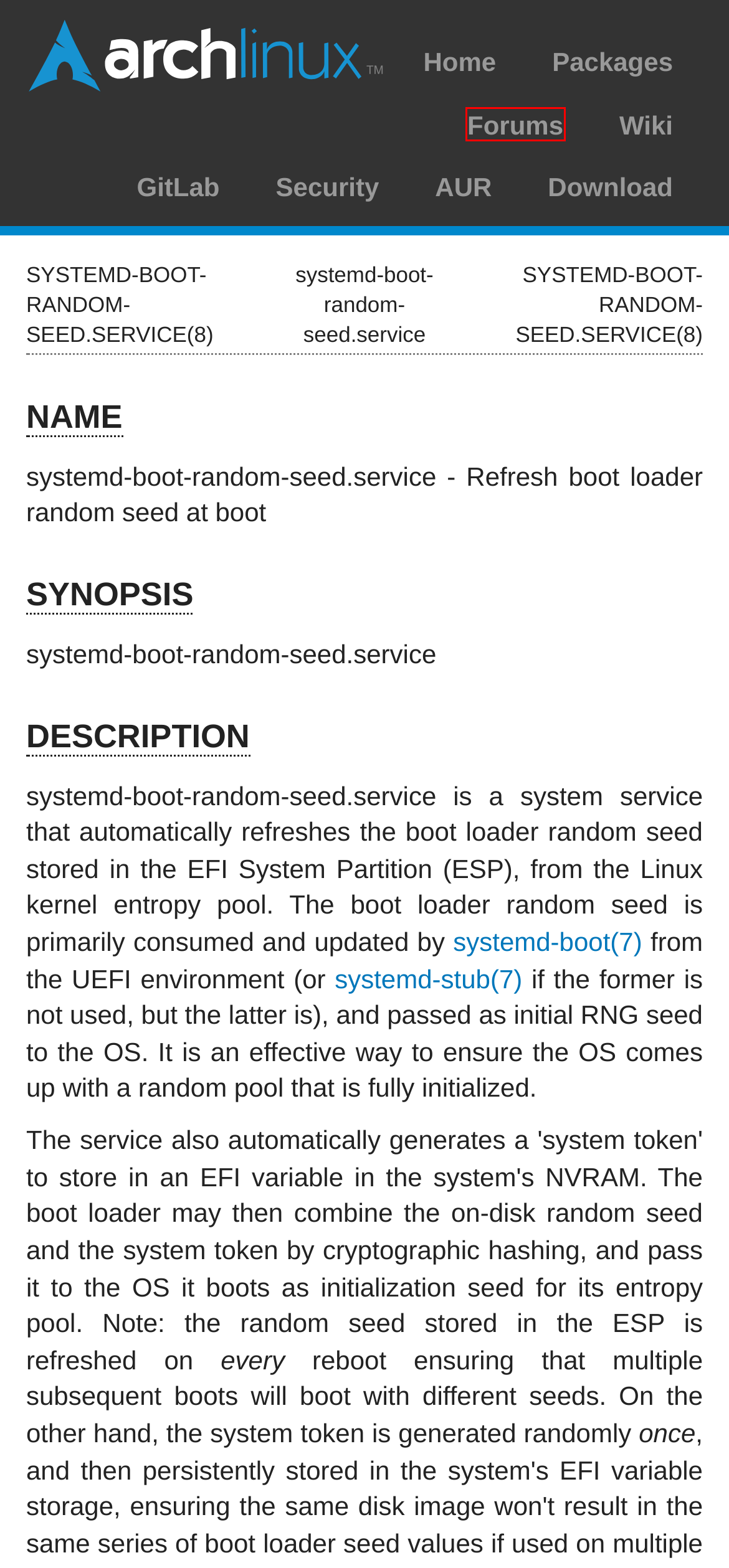You are presented with a screenshot of a webpage with a red bounding box. Select the webpage description that most closely matches the new webpage after clicking the element inside the red bounding box. The options are:
A. Arch Linux - Package Search
B. ArchWiki
C. Arch Linux
D. Arch Linux · GitLab
E. Arch Linux Forums
F. Arch Linux - Downloads
G. Vulnerable issues - Arch Linux
H. AUR (en) - Home

E